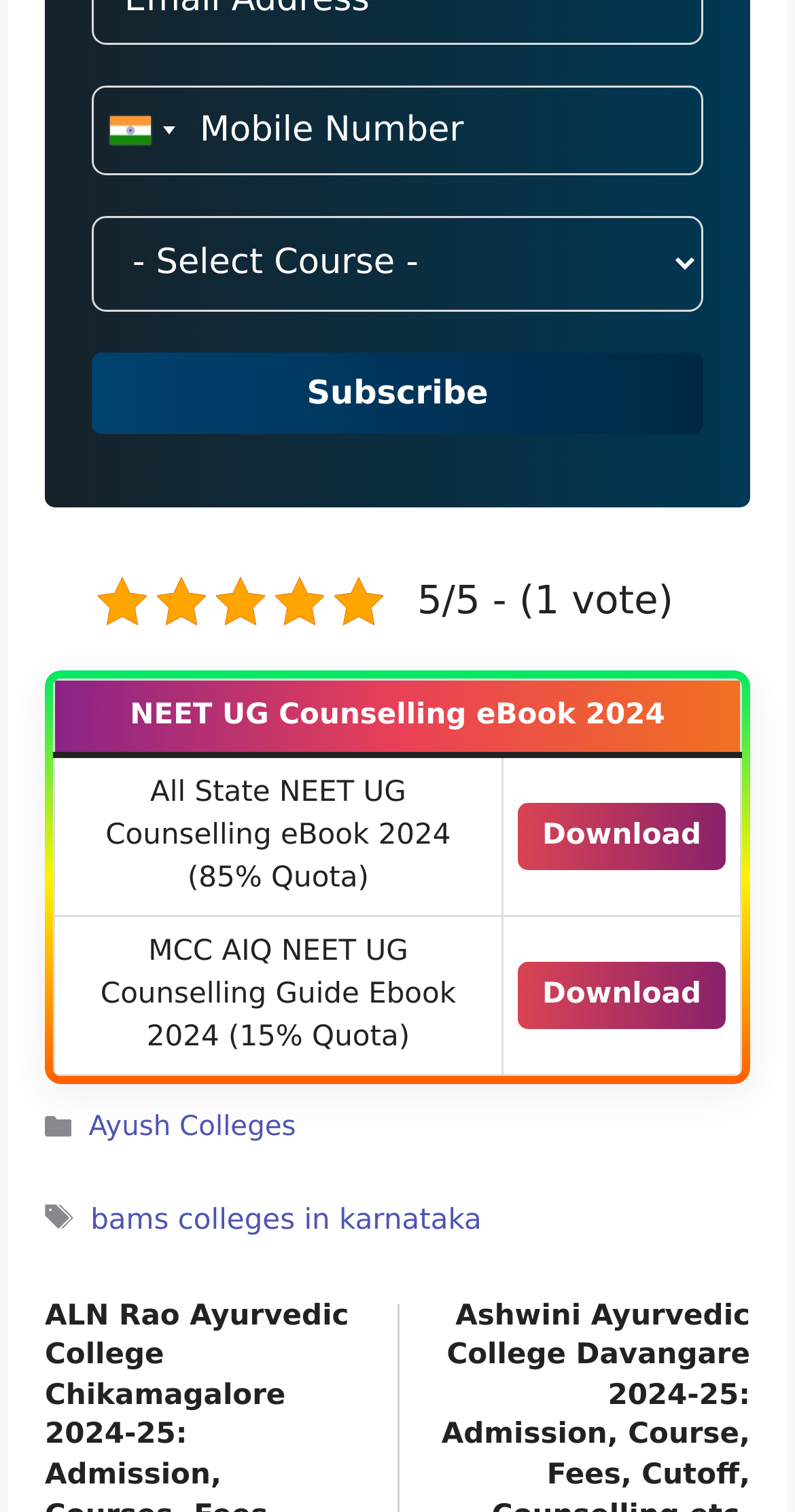What is the rating of the eBook?
Answer the question with as much detail as you can, using the image as a reference.

The rating of the eBook is displayed as '5/5 - (1 vote)' on the webpage, indicating that it has received a perfect score from one reviewer.